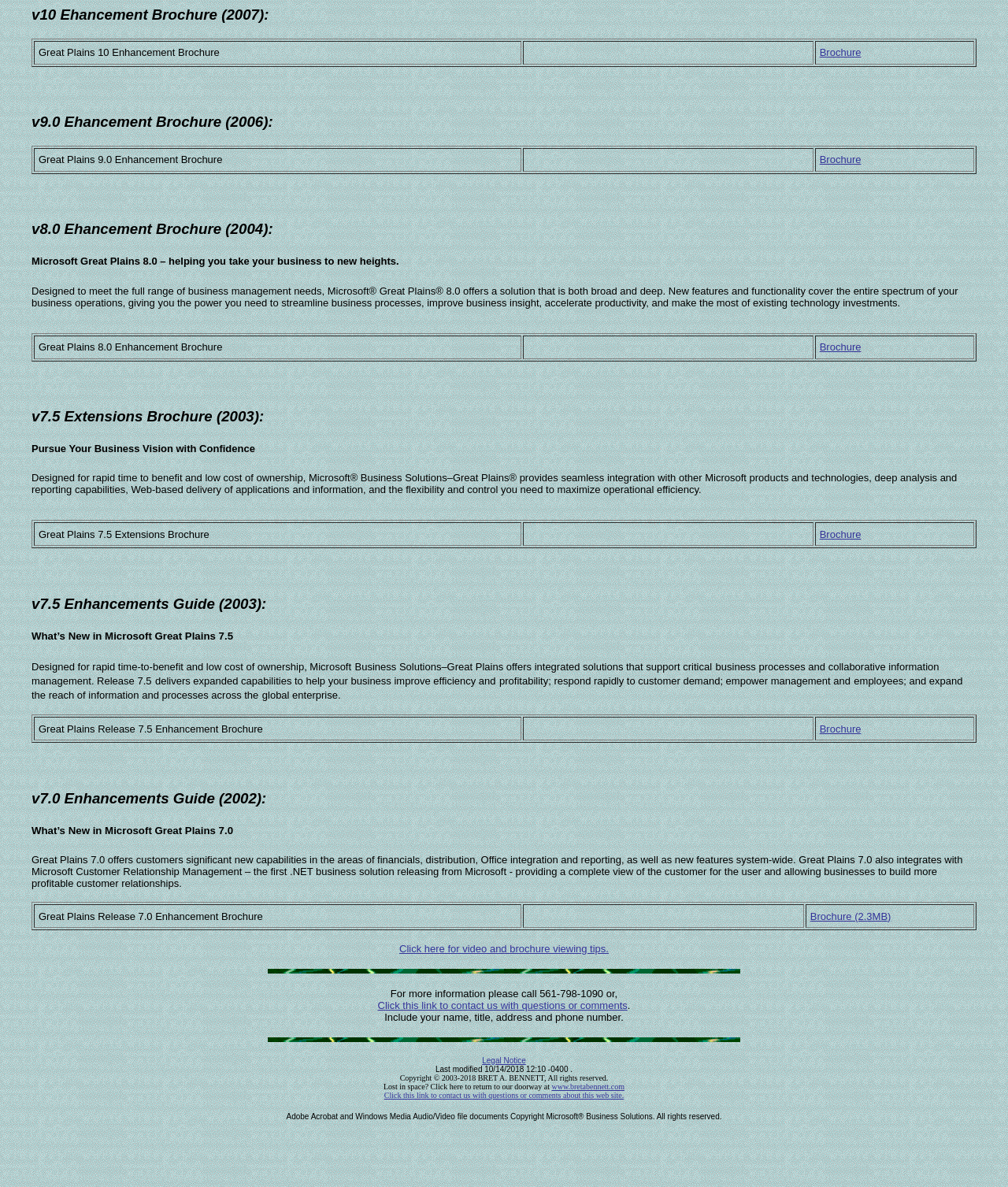Kindly determine the bounding box coordinates of the area that needs to be clicked to fulfill this instruction: "Click the 'Brochure' link".

[0.813, 0.039, 0.854, 0.049]